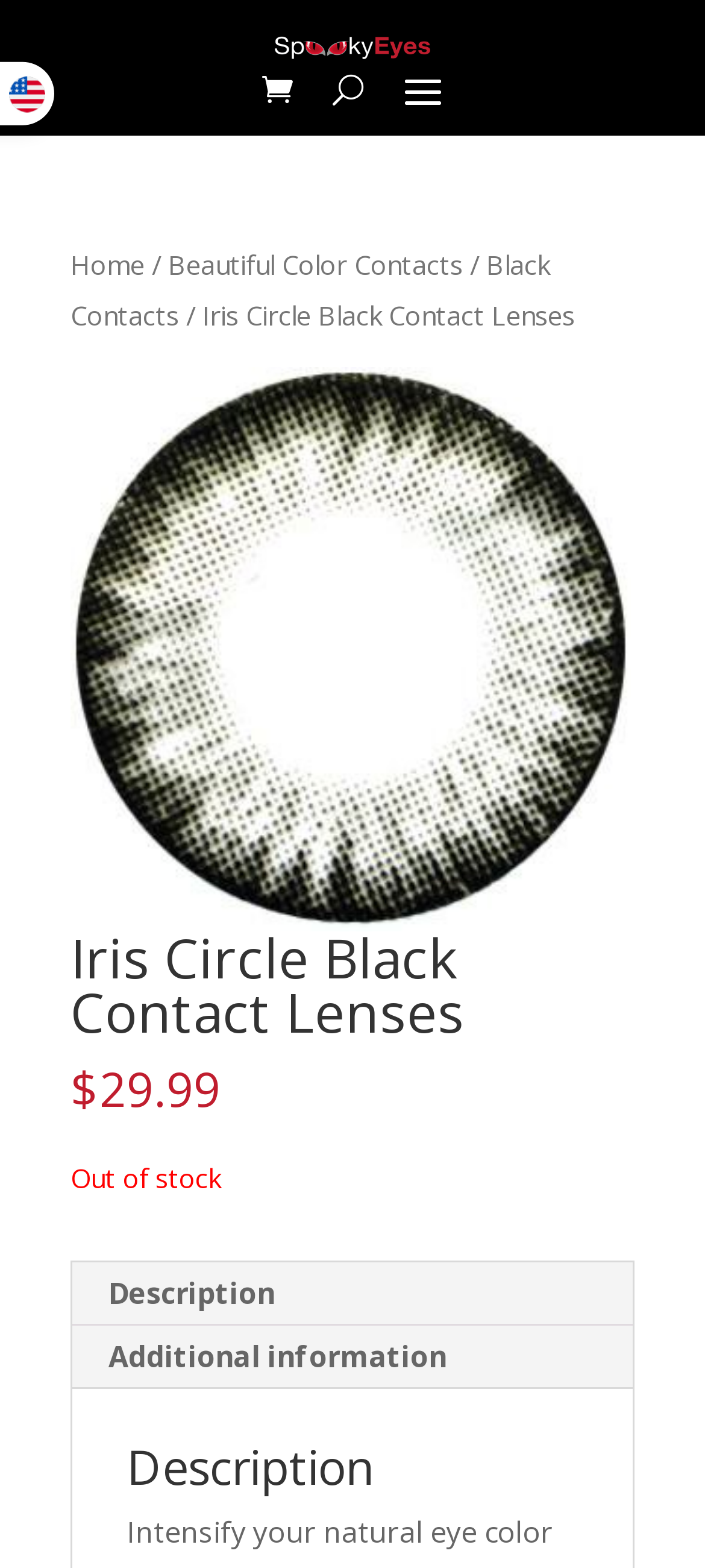Show the bounding box coordinates for the HTML element as described: "Black Contacts".

[0.1, 0.157, 0.779, 0.212]